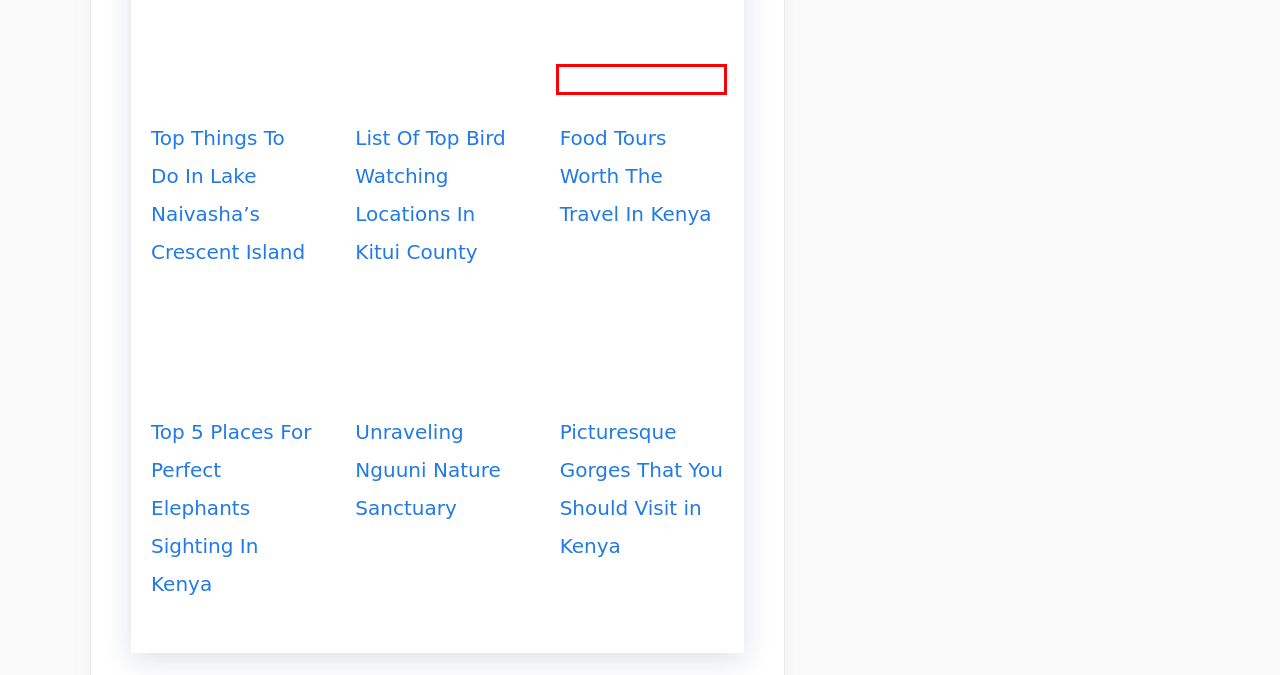You are provided with a screenshot of a webpage highlighting a UI element with a red bounding box. Choose the most suitable webpage description that matches the new page after clicking the element in the bounding box. Here are the candidates:
A. Top 5 Places For Perfect Elephants Sighting In Kenya
B. Picturesque Gorges That You Should Visit in Kenya
C. Food Tours Worth The Travel In Kenya
D. List Of Top Bird Watching Locations In Kitui County
E. Top Things To Do In Lake Naivasha's Crescent Island
F. Unraveling Nguuni Nature Sanctuary
G. Fascinating Facts About Kenya
H. Airbnb  | Stavica

C